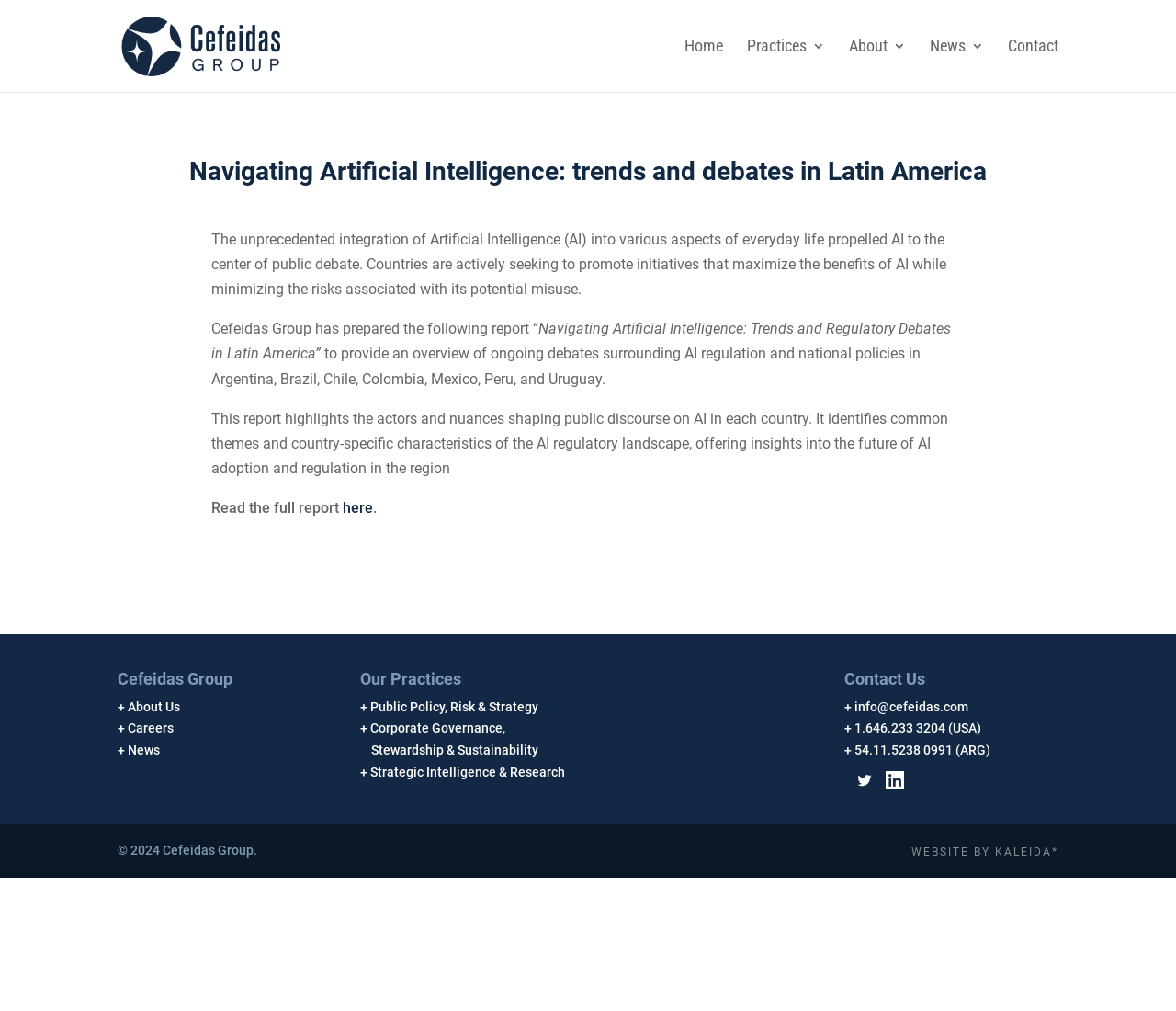What is the purpose of the report?
Deliver a detailed and extensive answer to the question.

The purpose of the report can be inferred from the paragraph that starts with 'to provide an overview of ongoing debates surrounding AI regulation and national policies...' and ends with '...in the region'.